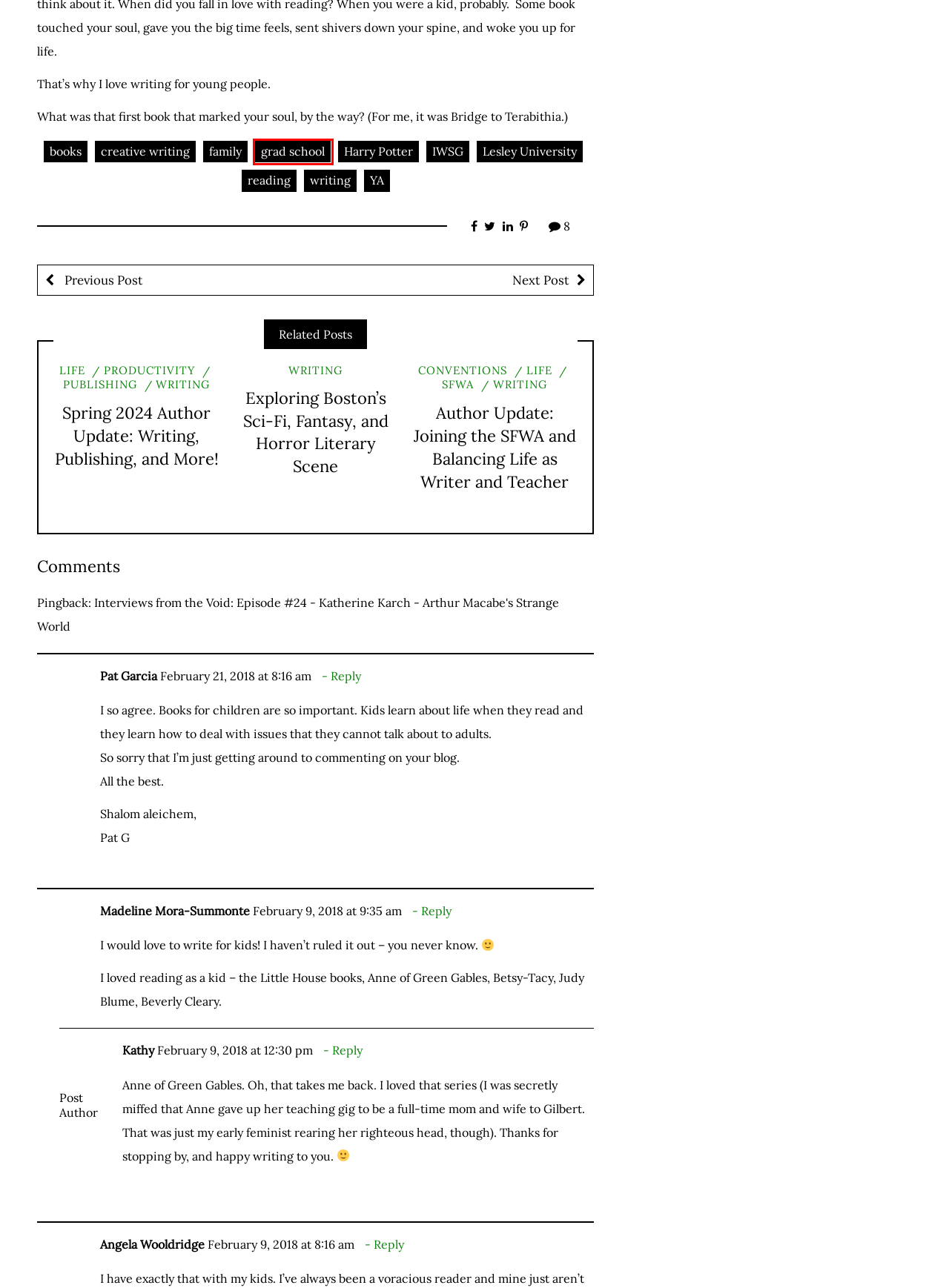You are given a webpage screenshot where a red bounding box highlights an element. Determine the most fitting webpage description for the new page that loads after clicking the element within the red bounding box. Here are the candidates:
A. Lesley University Archives – Katherine Karch
B. Interviews from the Void: Episode #24 – Katherine Karch – Arthur Macabe
C. YA Archives – Katherine Karch
D. SFWA Archives – Katherine Karch
E. grad school Archives – Katherine Karch
F. Conventions Archives – Katherine Karch
G. Boskone 2018 - A Phenomenal SFF Writers Convention – Katherine Karch
H. books Archives – Katherine Karch

E